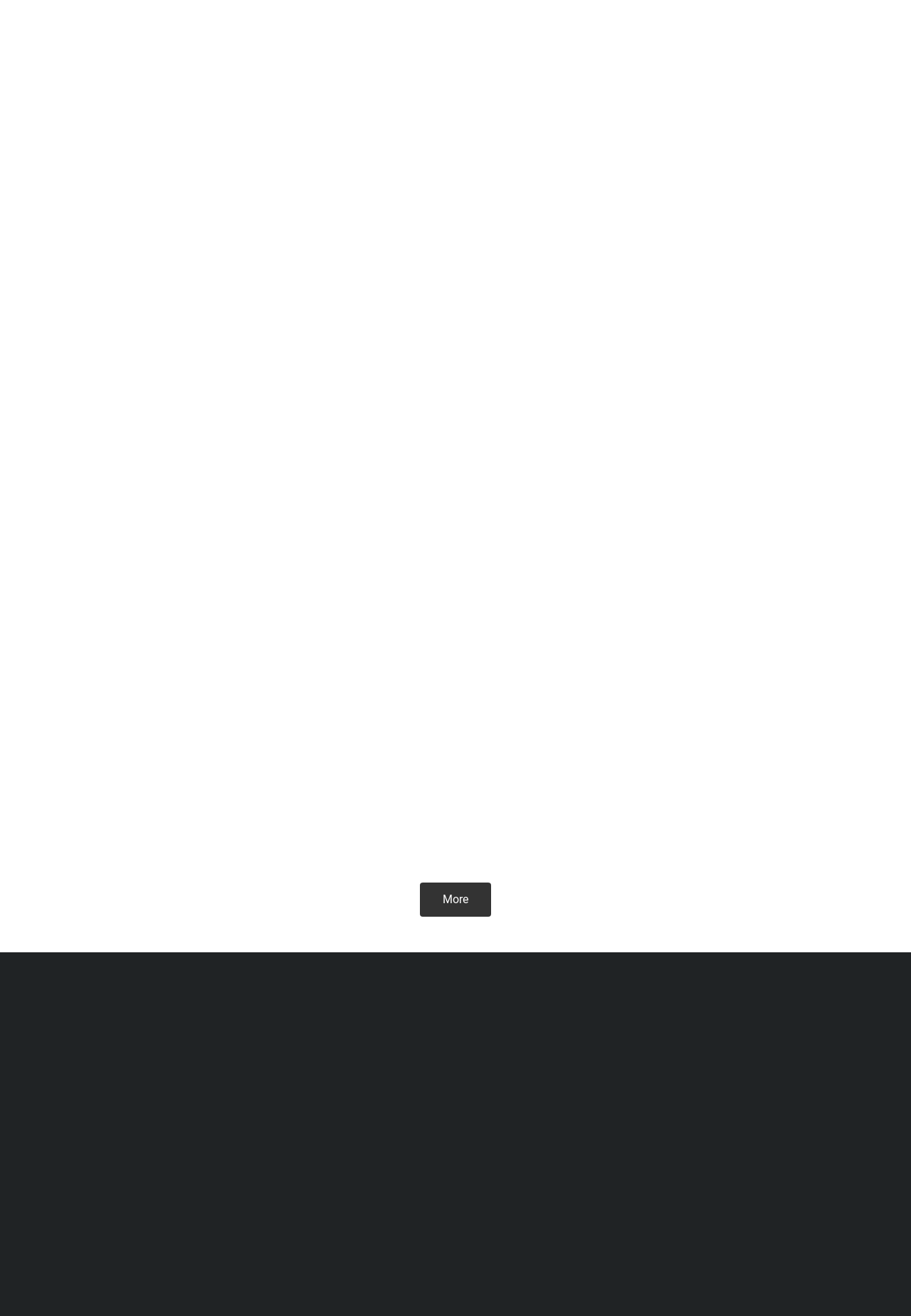How many associates are listed on this webpage?
Refer to the image and provide a detailed answer to the question.

I counted the number of images with corresponding headings and static text describing their roles, and found 5 associates: Sarah Harris, Kathleen Preece, Dr. Tamberly Conway, Michael Snyder, and Amy Doty.